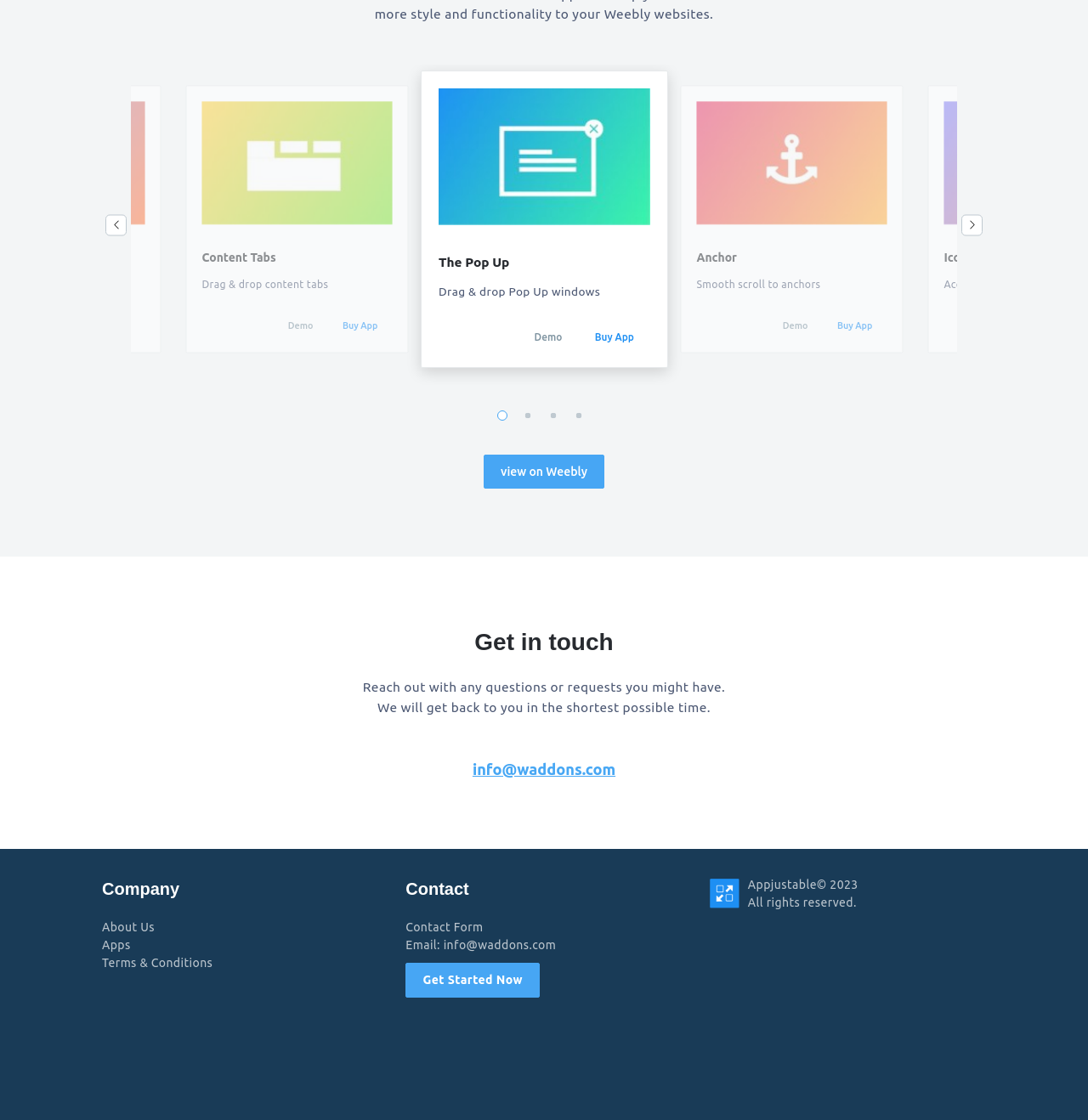Using the provided element description, identify the bounding box coordinates as (top-left x, top-left y, bottom-right x, bottom-right y). Ensure all values are between 0 and 1. Description: Terms & Conditions

[0.094, 0.852, 0.348, 0.868]